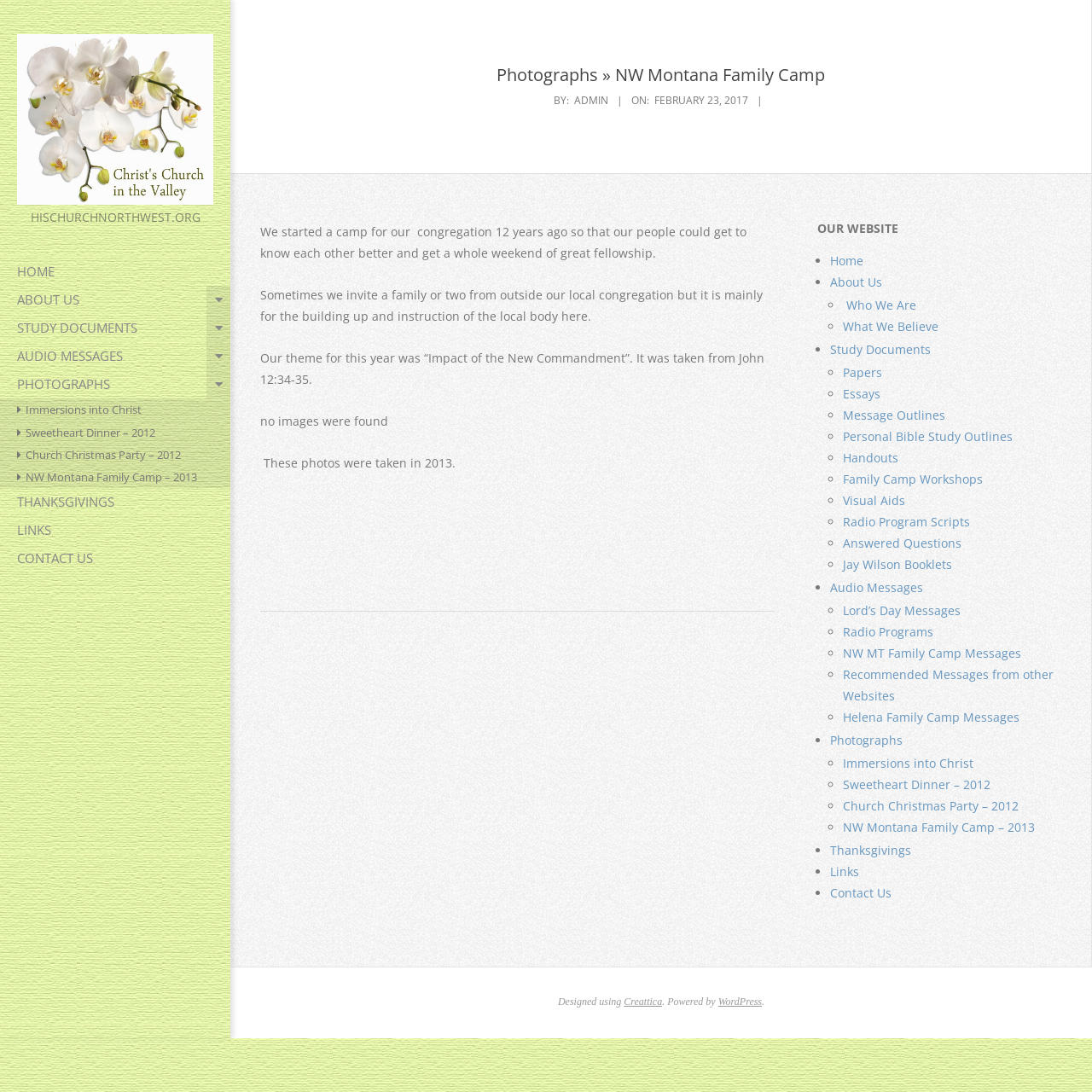Who wrote the article about NW Montana Family Camp?
We need a detailed and exhaustive answer to the question. Please elaborate.

The author of the article about NW Montana Family Camp is ADMIN, as indicated by the 'BY:' label followed by the name 'ADMIN' on the webpage.